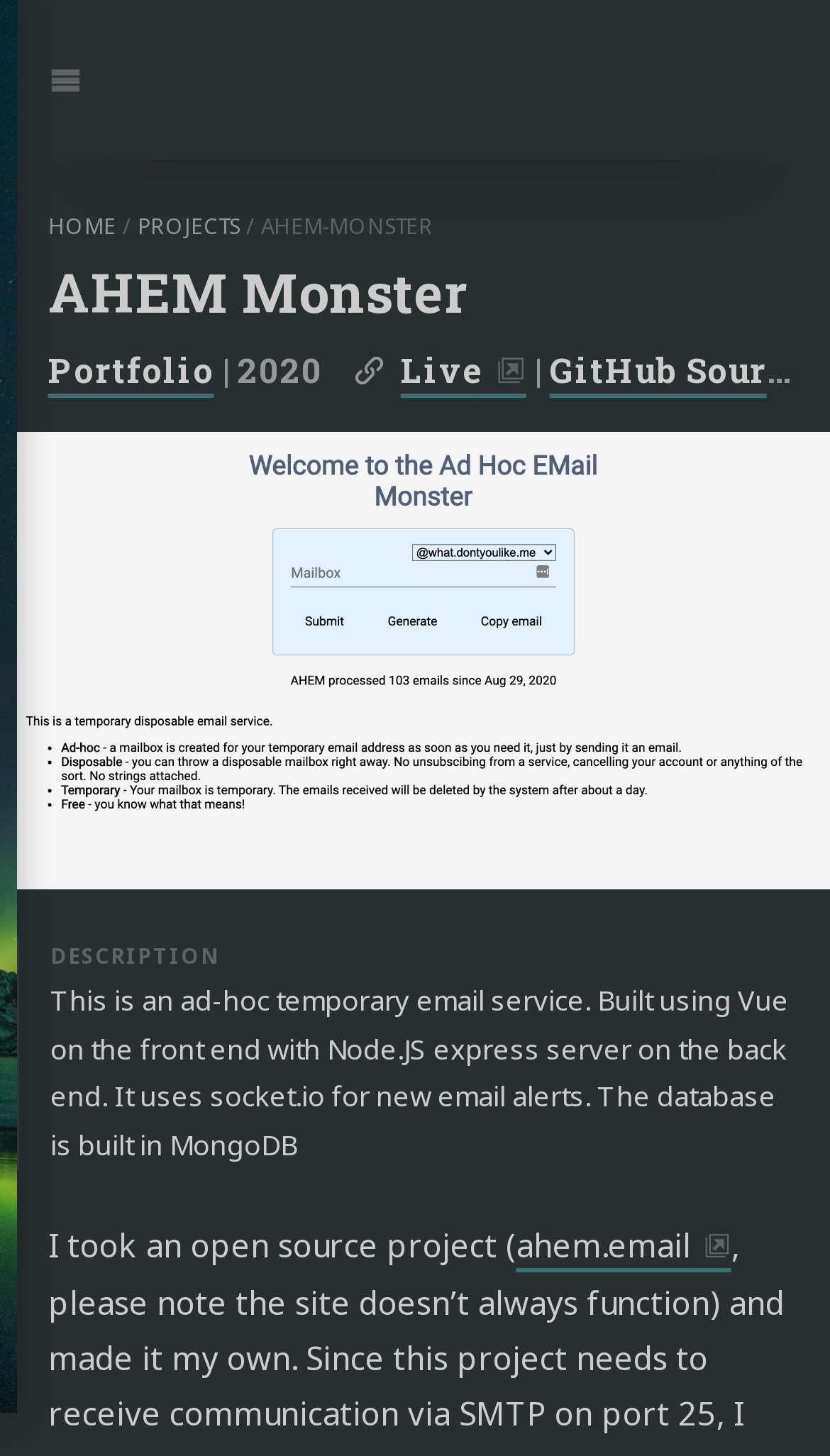What is the link to the portfolio?
By examining the image, provide a one-word or phrase answer.

Portfolio